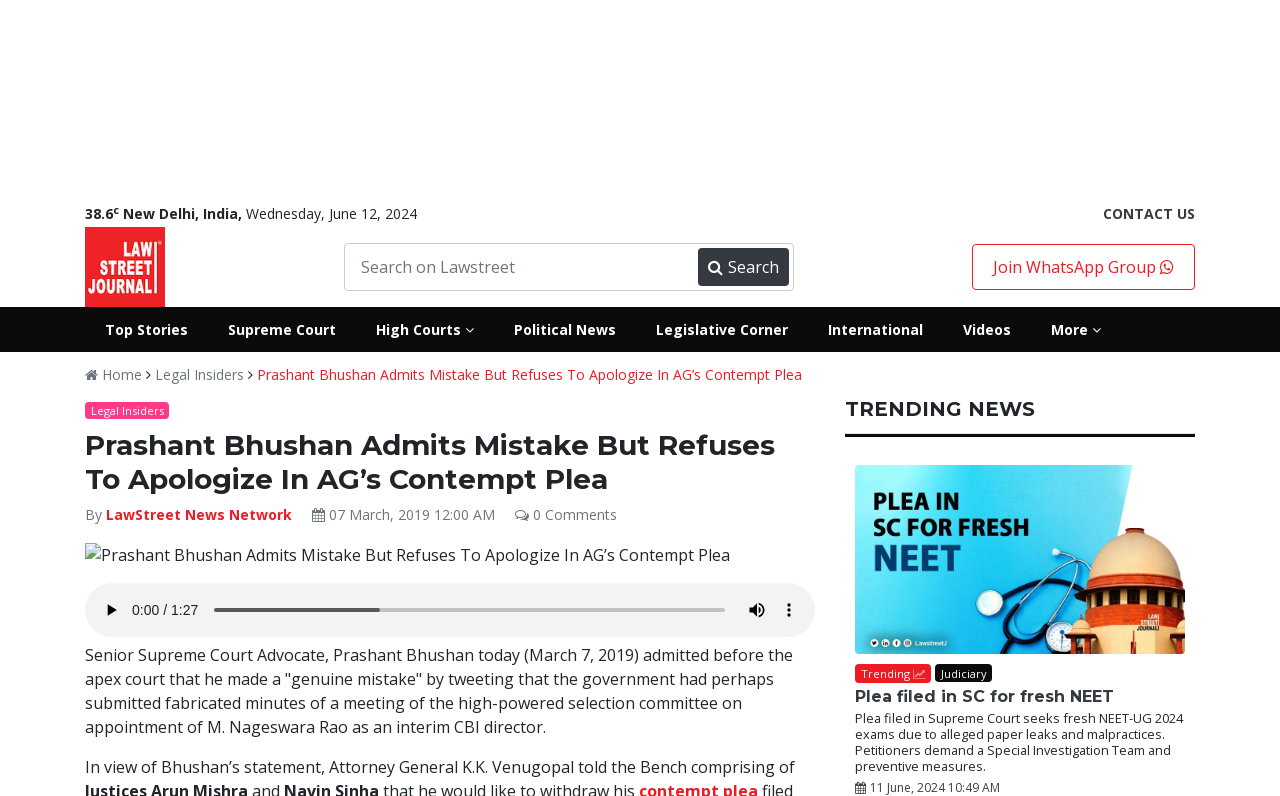Create an elaborate caption for the webpage.

This webpage is about a news article titled "Prashant Bhushan Admits Mistake But Refuses To Apologize In AG’s Contempt Plea" from LawStreet Journal. At the top, there is an advertisement iframe and a horizontal line with a rating of "38.6" and a superscript symbol. Below this, there is a header section with the title "New Delhi, India" and the date "Wednesday, June 12, 2024". 

On the left side, there is a vertical menu with links to "CONTACT US", "Lawstreet-Journal", and a search bar with a search button. Below this, there are links to "Top Stories", "Supreme Court", "High Courts", and other categories. 

The main content of the webpage is the news article, which starts with a heading and a brief description of the article. The article is about Prashant Bhushan, a Senior Supreme Court Advocate, who admitted to making a "genuine mistake" by tweeting that the government had submitted fabricated minutes of a meeting. The article continues with more details about the incident.

On the right side, there is a section titled "TRENDING NEWS" with a horizontal separator line below it. This section contains a link to another news article titled "Plea filed in SC for fresh NEET" with an image and a brief description.

At the bottom of the webpage, there are more links to other news articles and categories.